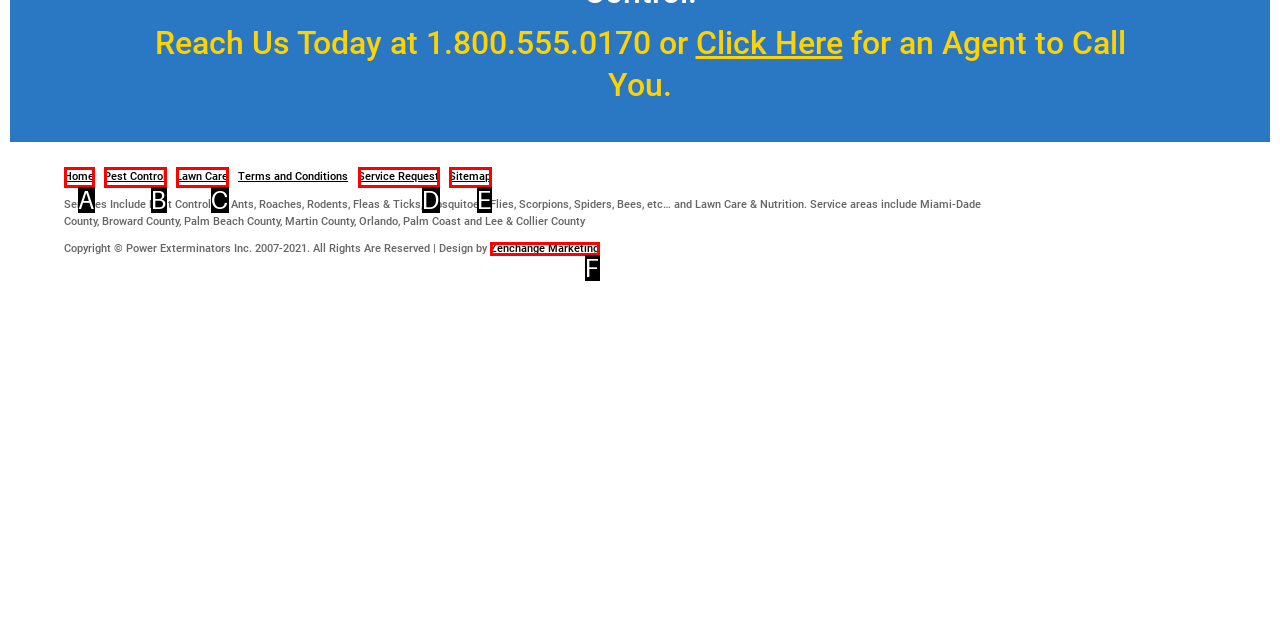Given the description: Zenchange Marketing, identify the matching option. Answer with the corresponding letter.

F